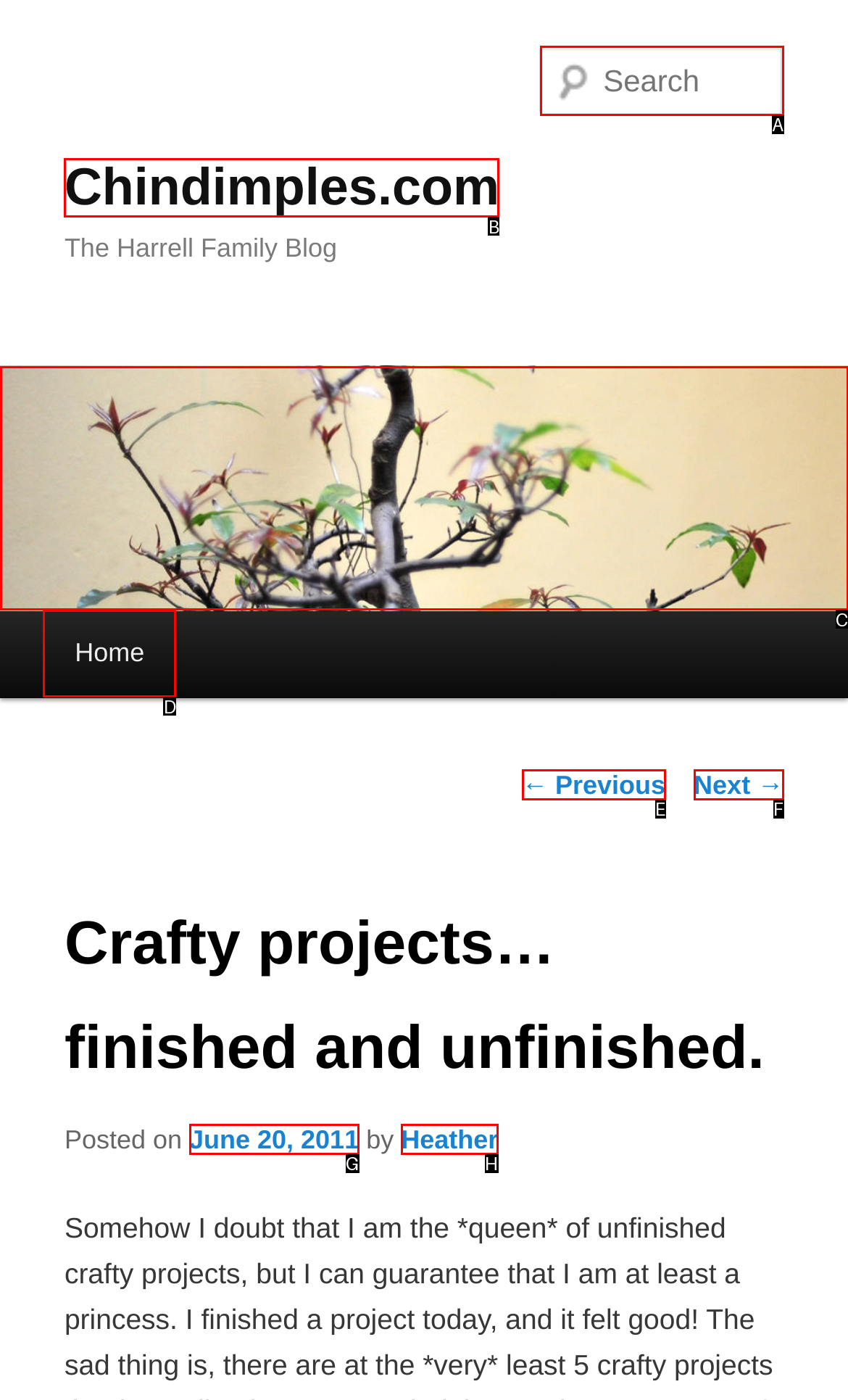Using the provided description: Home, select the most fitting option and return its letter directly from the choices.

None